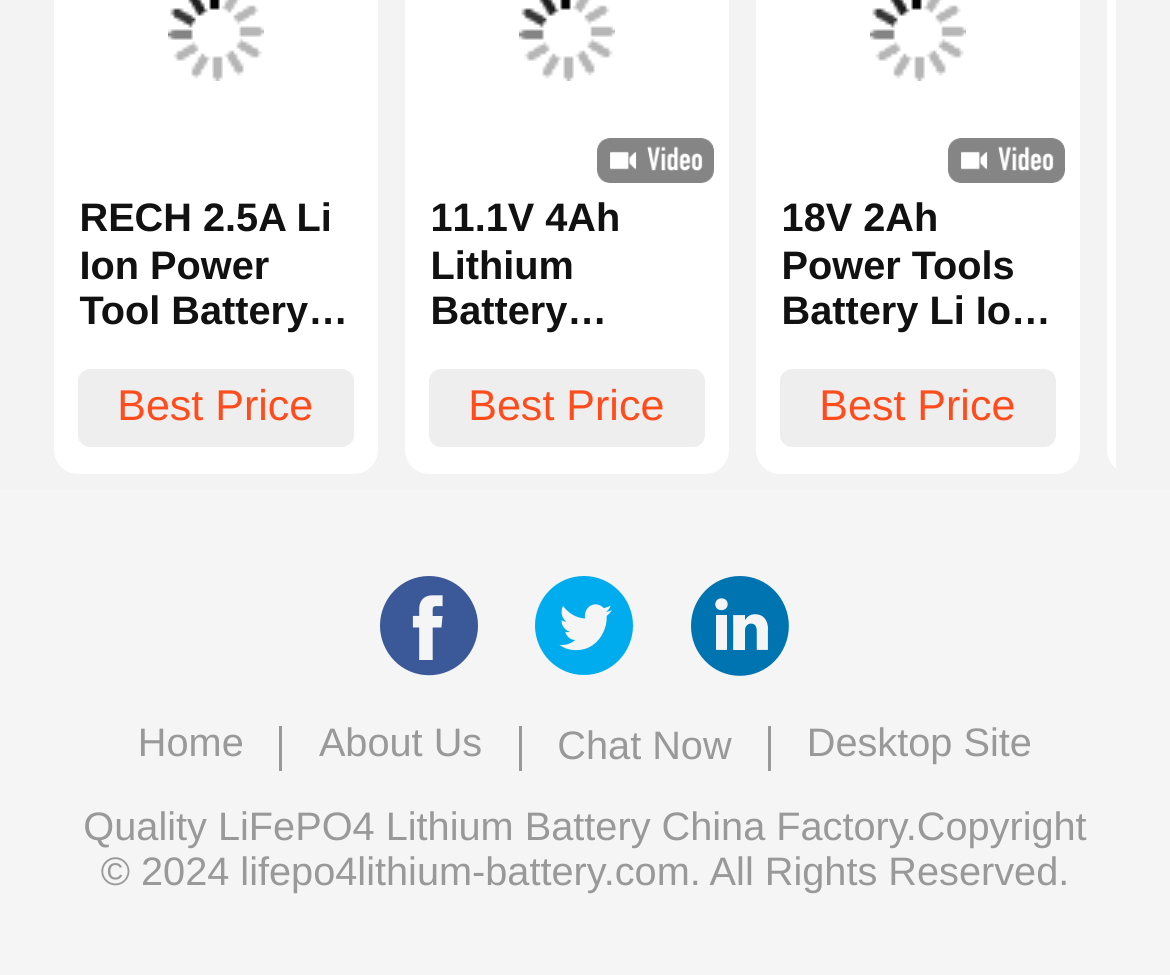Pinpoint the bounding box coordinates for the area that should be clicked to perform the following instruction: "Go to Home".

[0.118, 0.738, 0.208, 0.792]